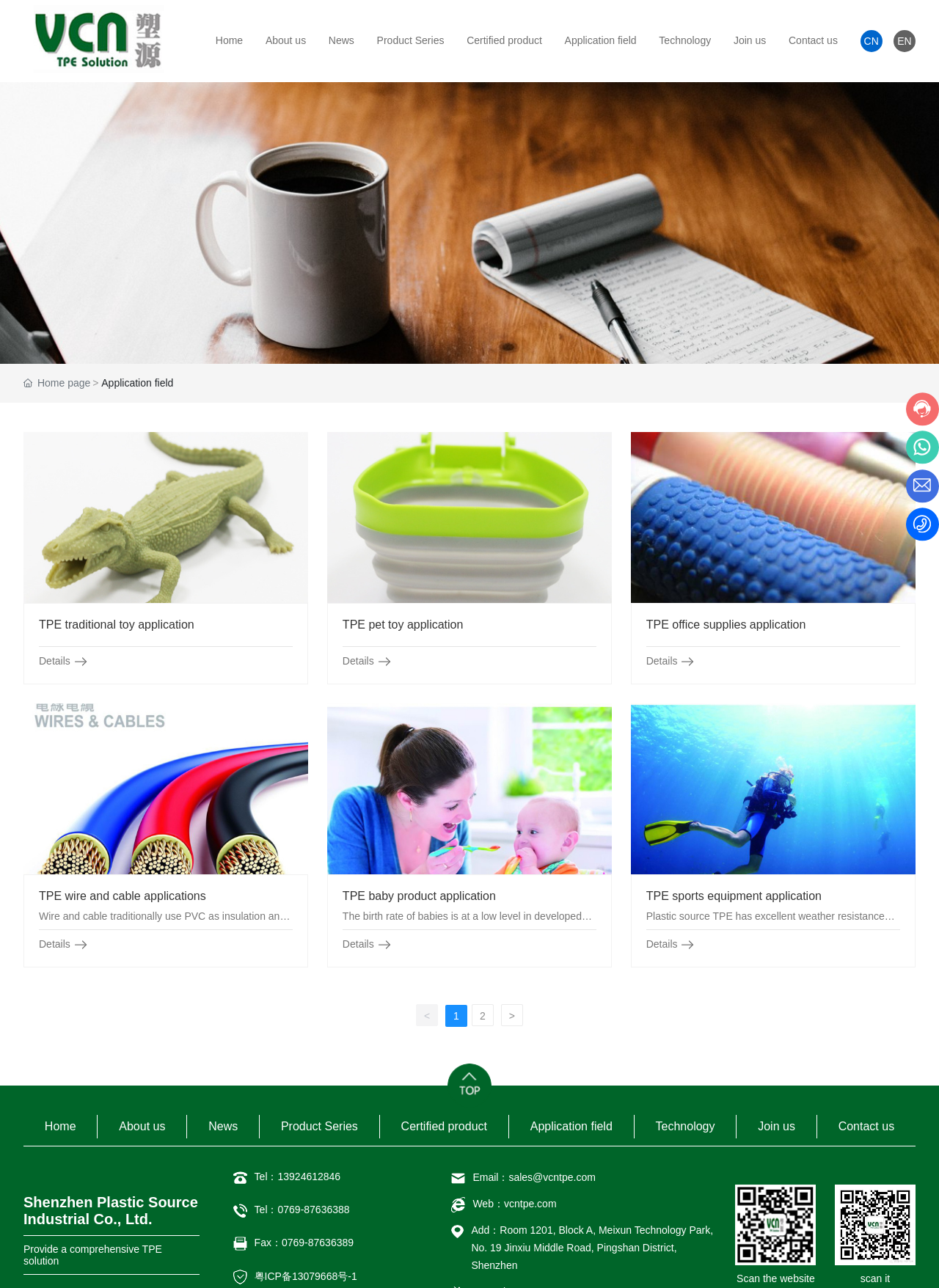Provide a short answer using a single word or phrase for the following question: 
What is the company name at the bottom of the webpage?

Shenzhen Plastic Source Industrial Co., Ltd.